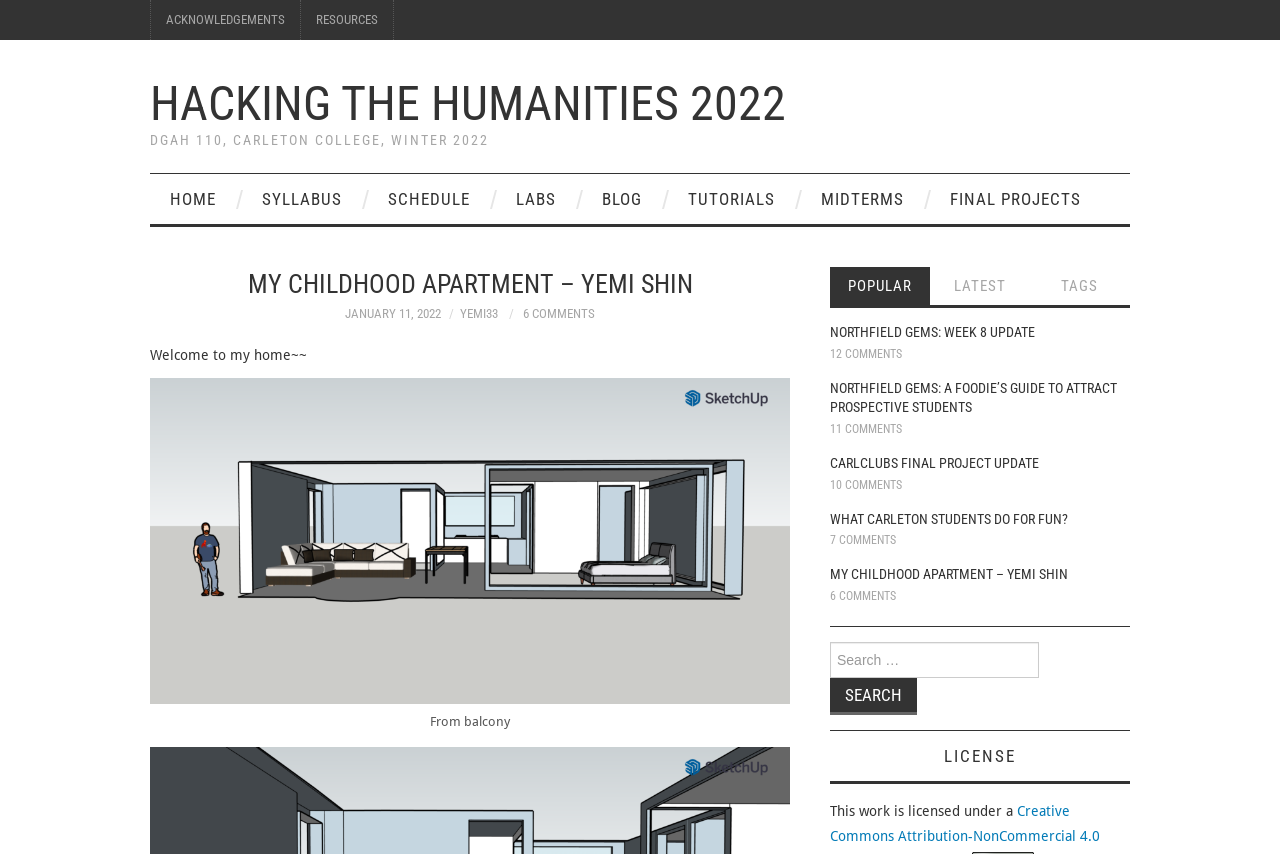Provide the bounding box coordinates, formatted as (top-left x, top-left y, bottom-right x, bottom-right y), with all values being floating point numbers between 0 and 1. Identify the bounding box of the UI element that matches the description: January 11, 2022

[0.27, 0.358, 0.345, 0.376]